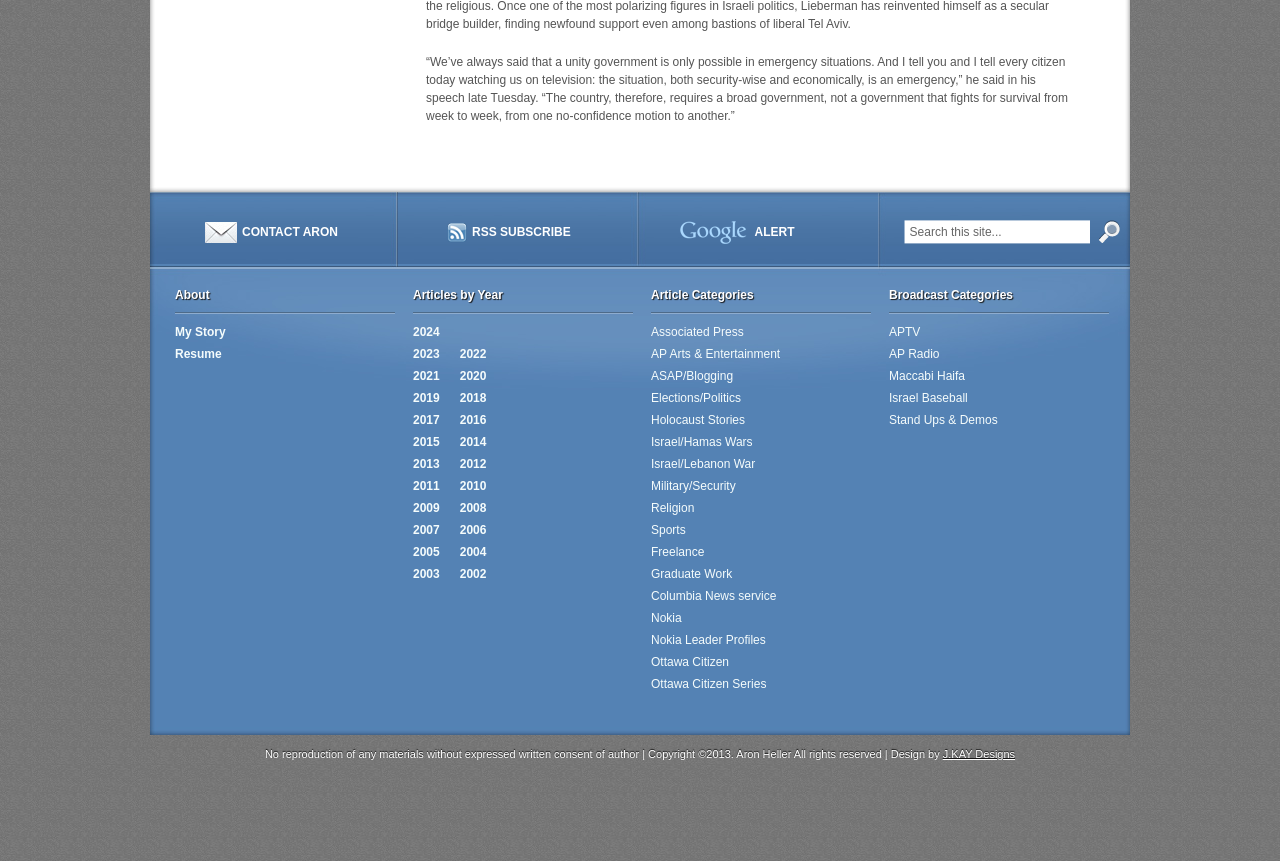Please identify the bounding box coordinates of the region to click in order to complete the task: "subscribe to RSS". The coordinates must be four float numbers between 0 and 1, specified as [left, top, right, bottom].

[0.349, 0.256, 0.446, 0.283]